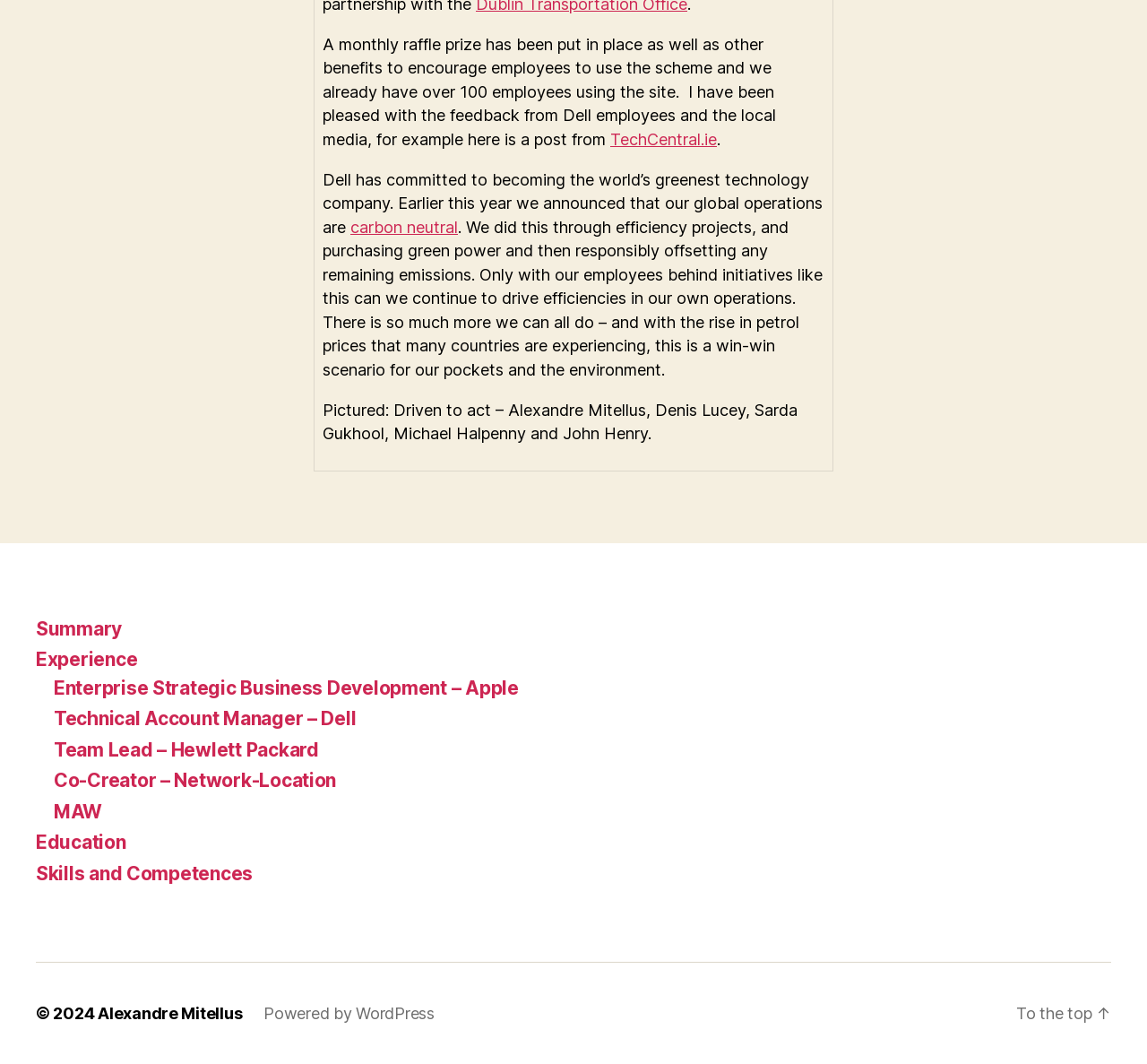Point out the bounding box coordinates of the section to click in order to follow this instruction: "Visit Alexandre Mitellus' homepage".

[0.085, 0.944, 0.211, 0.961]